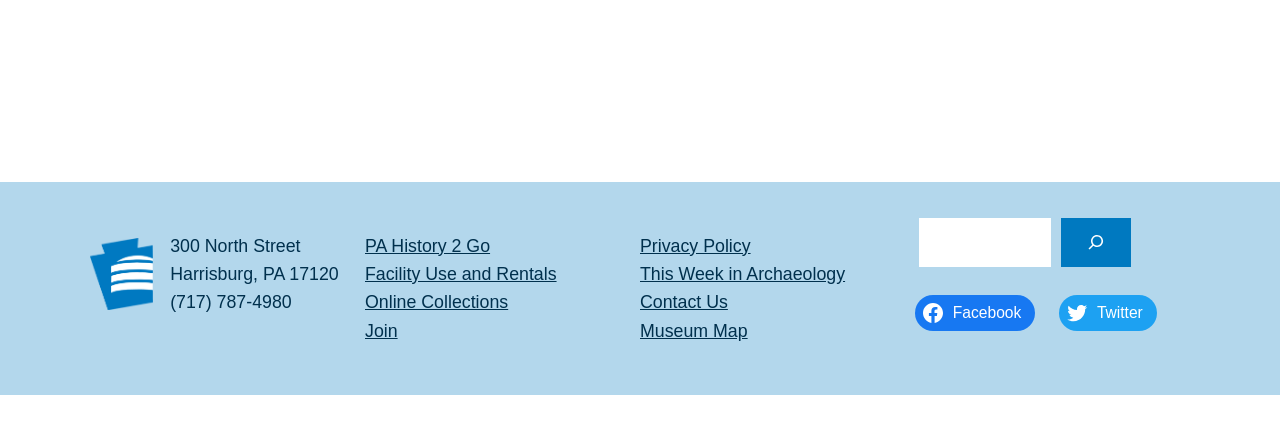Please determine the bounding box coordinates for the element with the description: "This Week in Archaeology".

[0.5, 0.601, 0.66, 0.647]